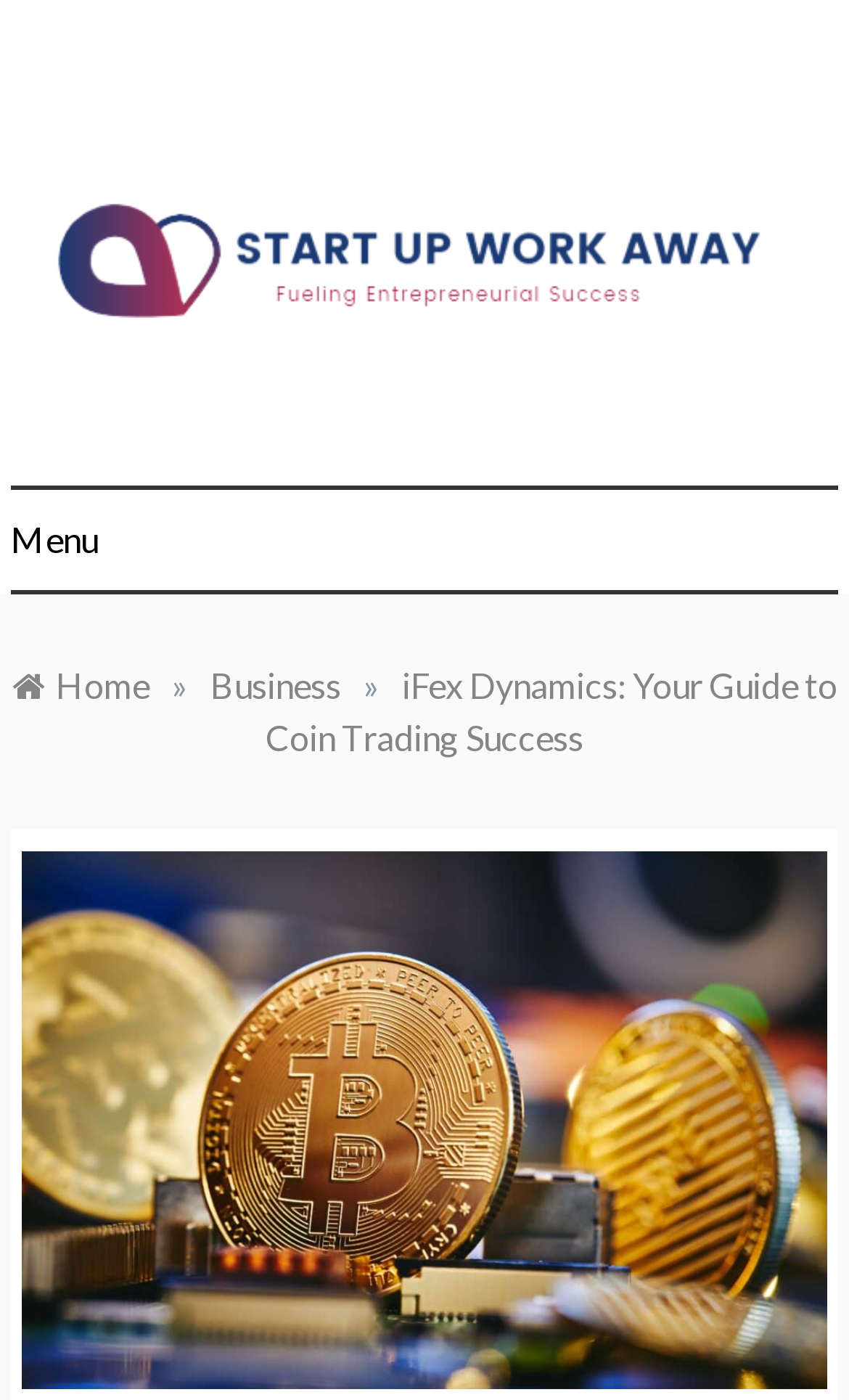Identify the main heading of the webpage and provide its text content.

Start Up Work Away